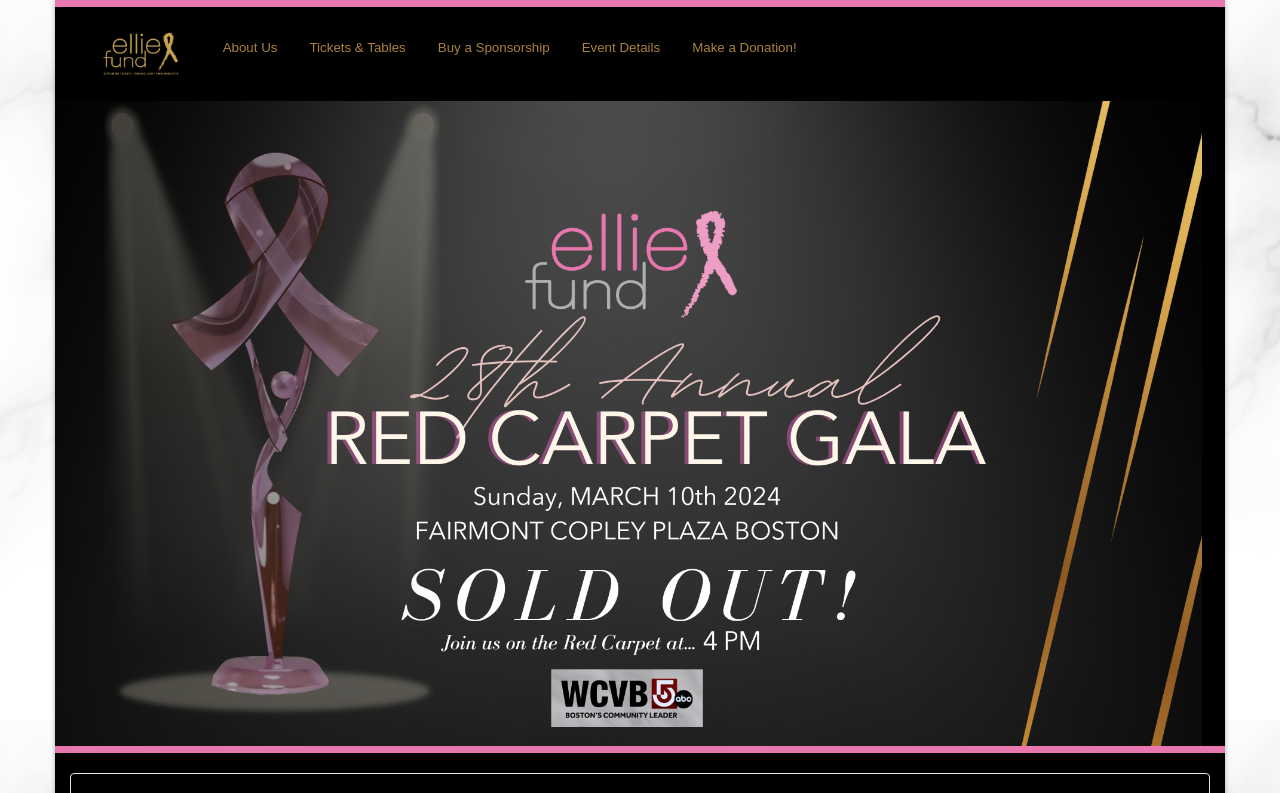How many navigation links are there?
Respond with a short answer, either a single word or a phrase, based on the image.

6